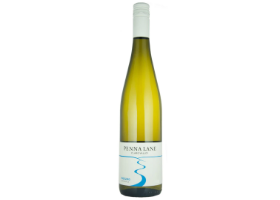What is depicted on the label of the wine bottle?
Please answer the question with a single word or phrase, referencing the image.

A winding river